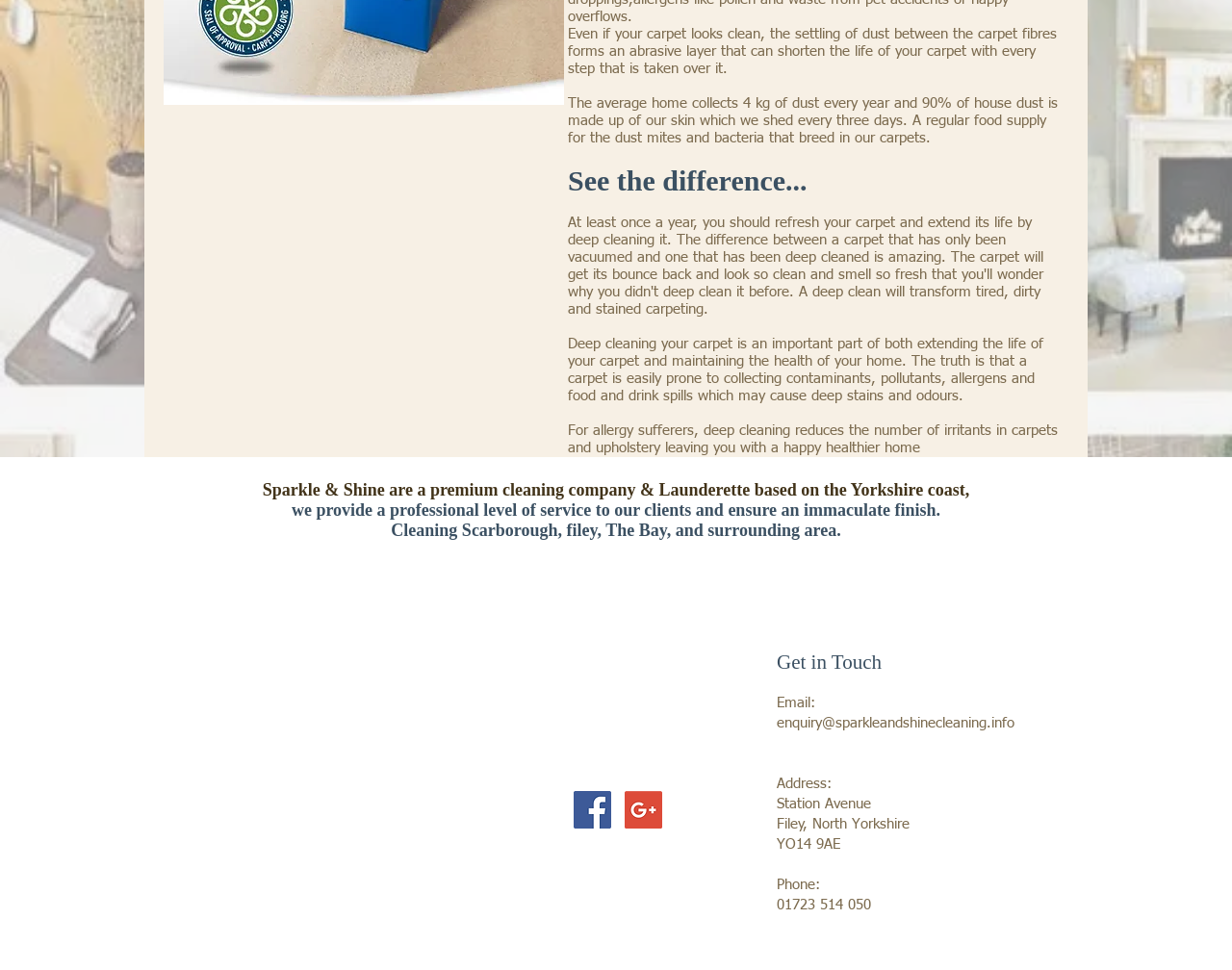Identify the bounding box of the UI element described as follows: "aria-label="Facebook Social Icon"". Provide the coordinates as four float numbers in the range of 0 to 1 [left, top, right, bottom].

[0.466, 0.815, 0.496, 0.854]